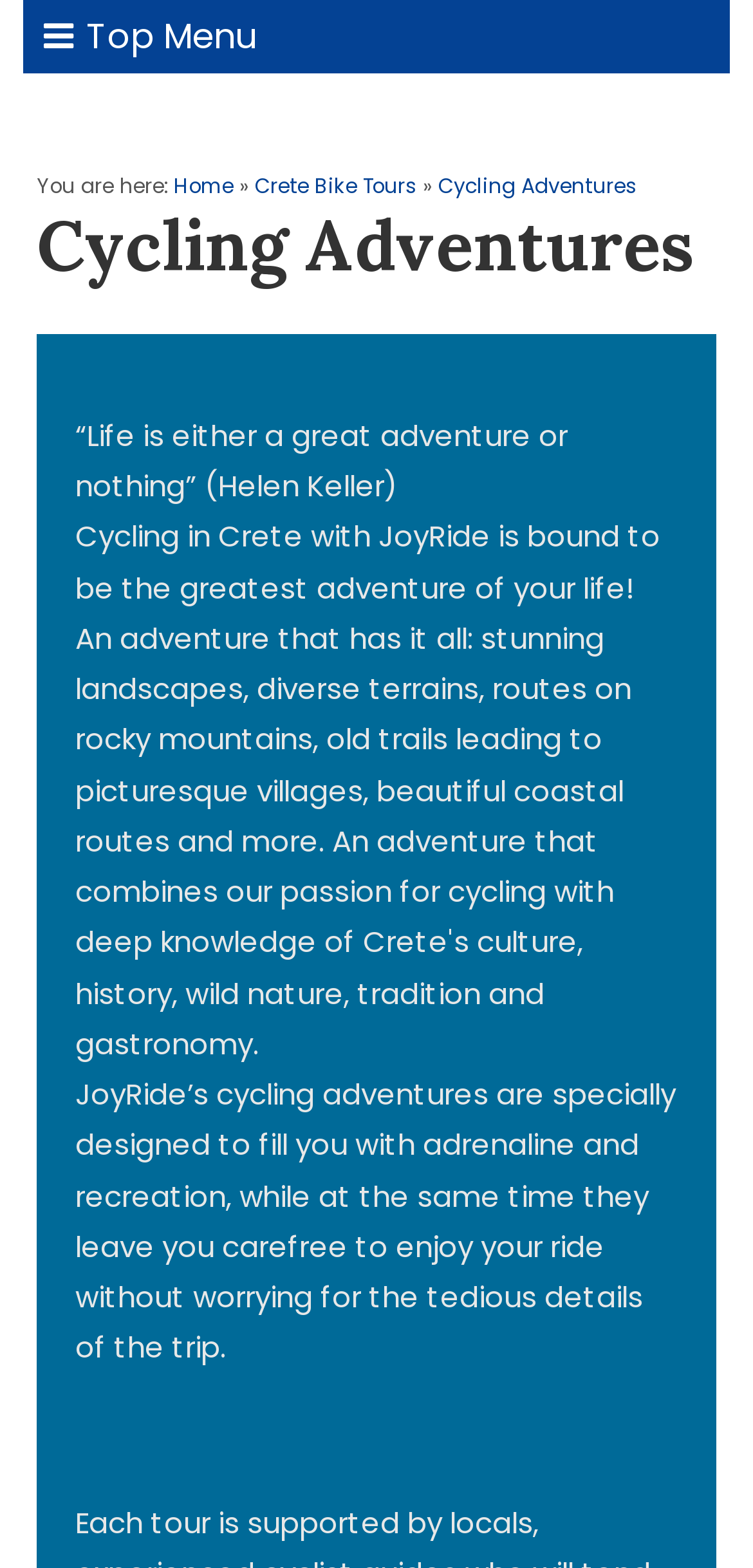Predict the bounding box of the UI element based on this description: "Top Menu".

[0.03, 0.0, 0.97, 0.047]